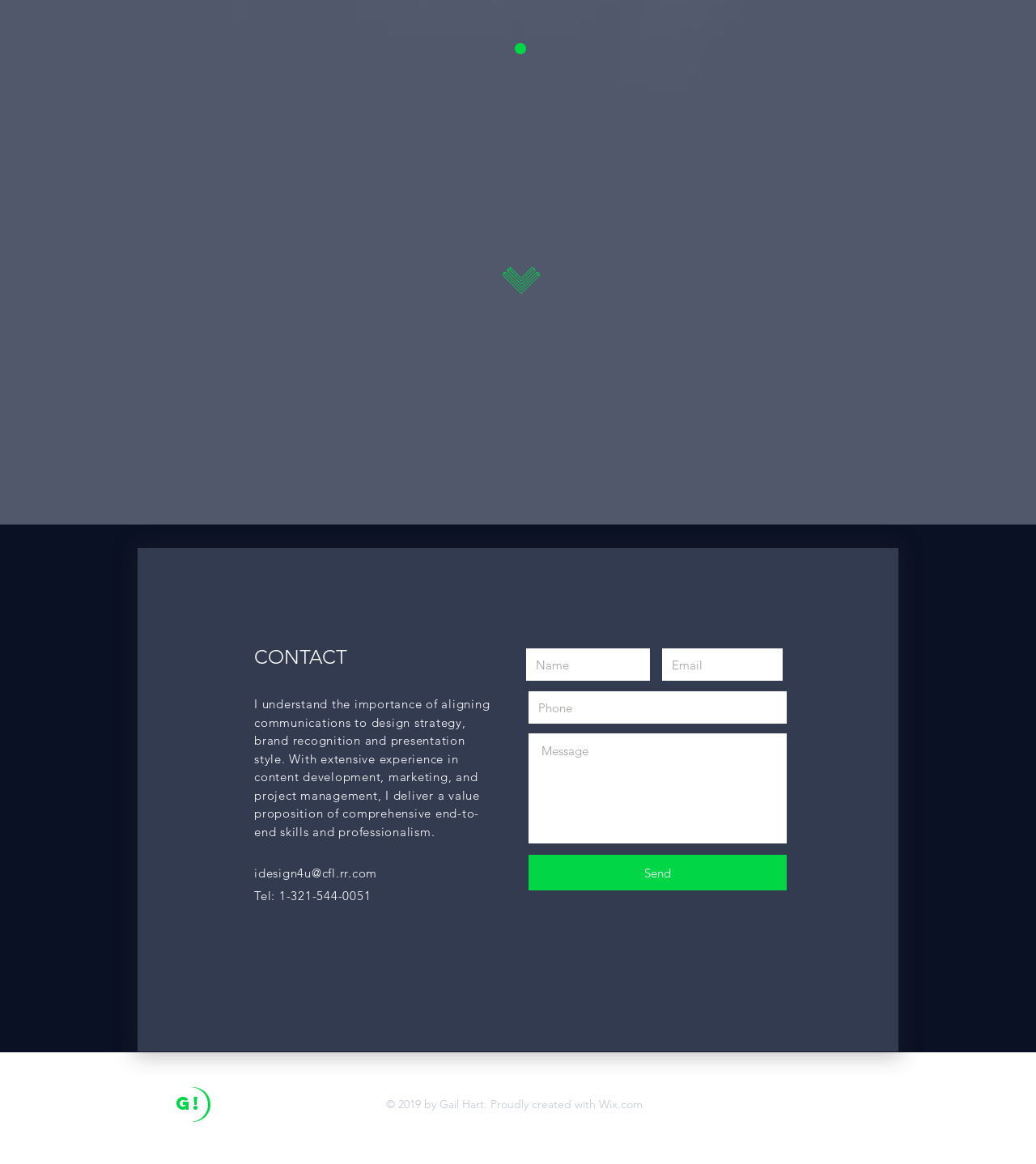Locate the bounding box coordinates of the element to click to perform the following action: 'Click the 'G!' link'. The coordinates should be given as four float values between 0 and 1, in the form of [left, top, right, bottom].

[0.17, 0.938, 0.195, 0.958]